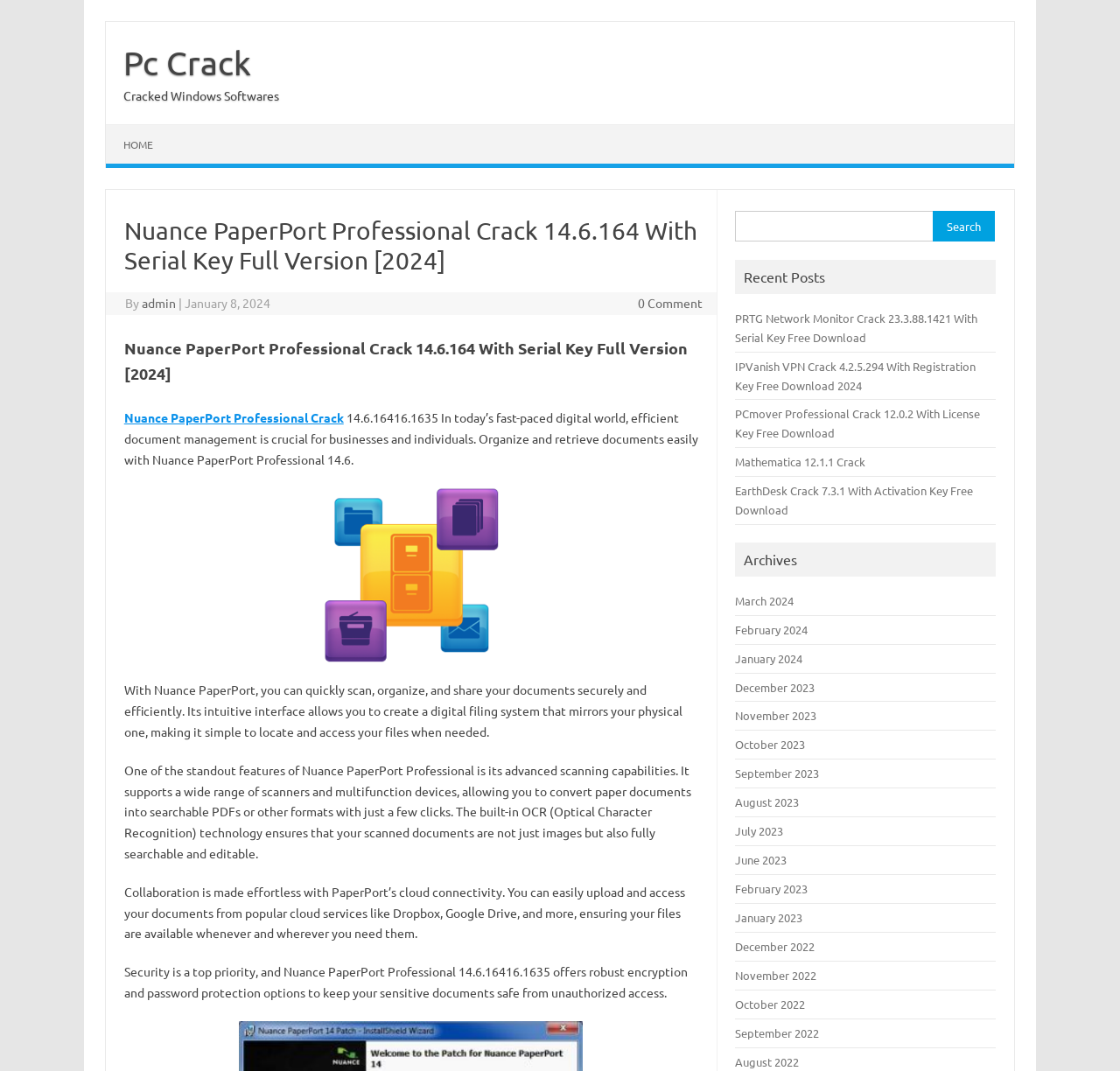Please predict the bounding box coordinates of the element's region where a click is necessary to complete the following instruction: "Check recent posts". The coordinates should be represented by four float numbers between 0 and 1, i.e., [left, top, right, bottom].

[0.664, 0.25, 0.737, 0.267]